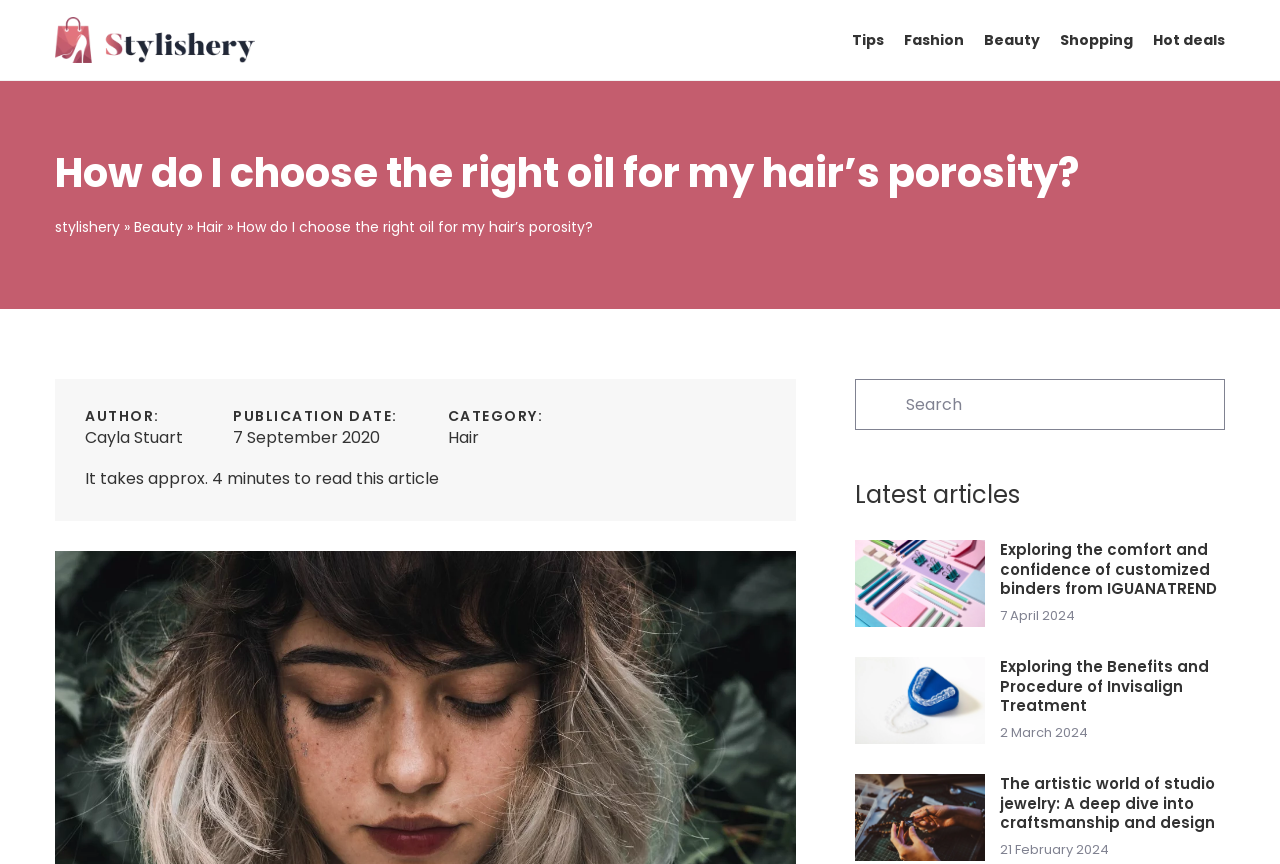How long does it take to read the current article?
Please provide an in-depth and detailed response to the question.

I found the answer by reading the text 'It takes approx. 4 minutes to read this article' on the webpage.